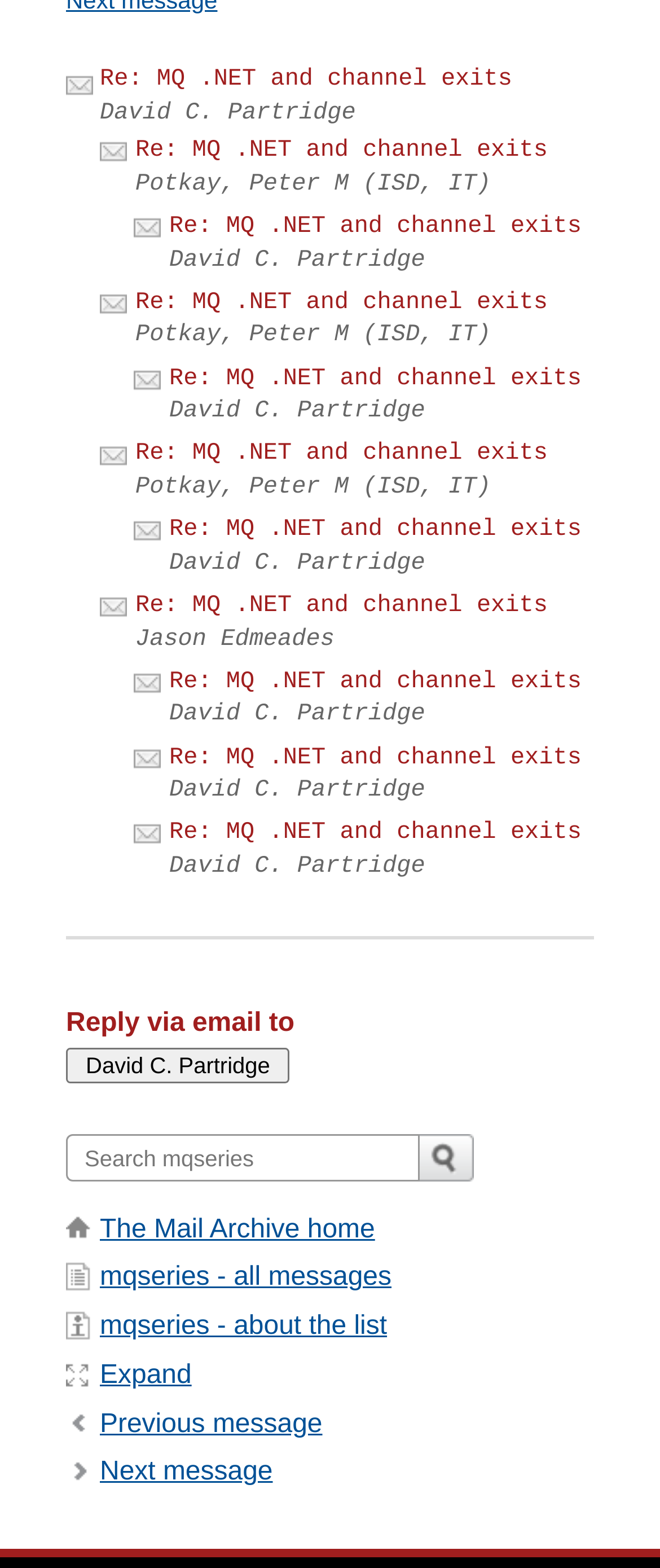Find the bounding box coordinates of the clickable element required to execute the following instruction: "Go to the Mail Archive home". Provide the coordinates as four float numbers between 0 and 1, i.e., [left, top, right, bottom].

[0.151, 0.775, 0.568, 0.793]